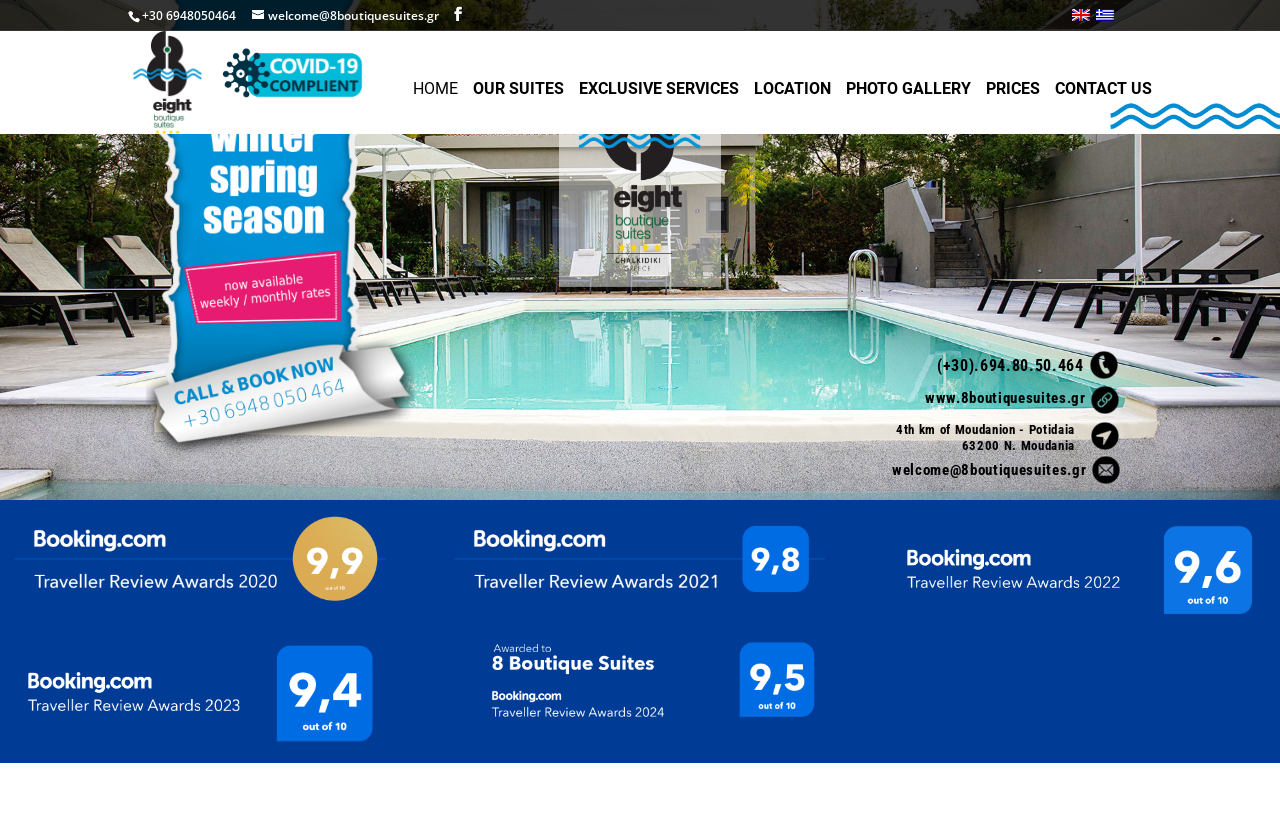Could you provide the bounding box coordinates for the portion of the screen to click to complete this instruction: "Go to home page"?

[0.102, 0.088, 0.159, 0.108]